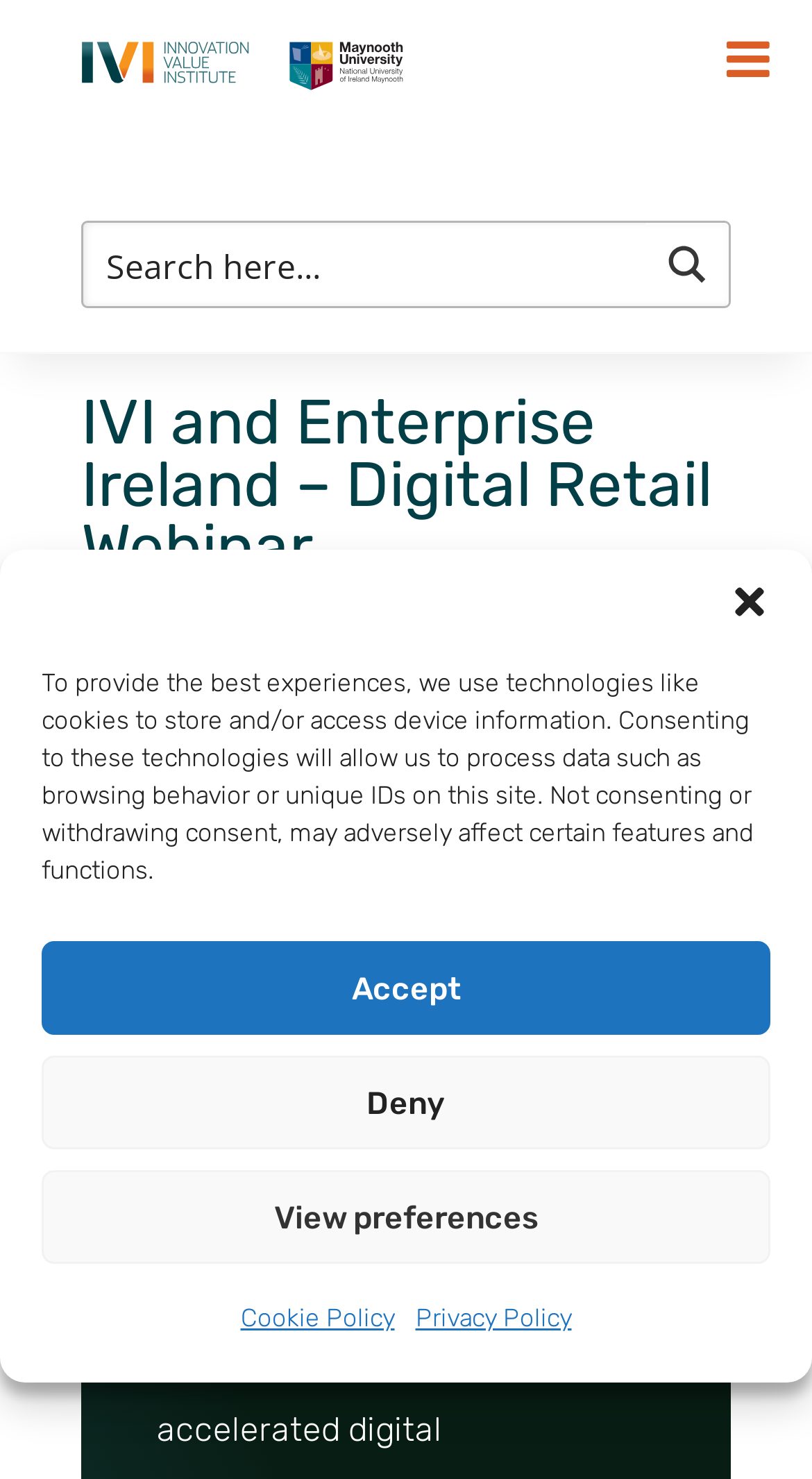Can you specify the bounding box coordinates of the area that needs to be clicked to fulfill the following instruction: "search in the search box"?

[0.131, 0.149, 0.772, 0.208]